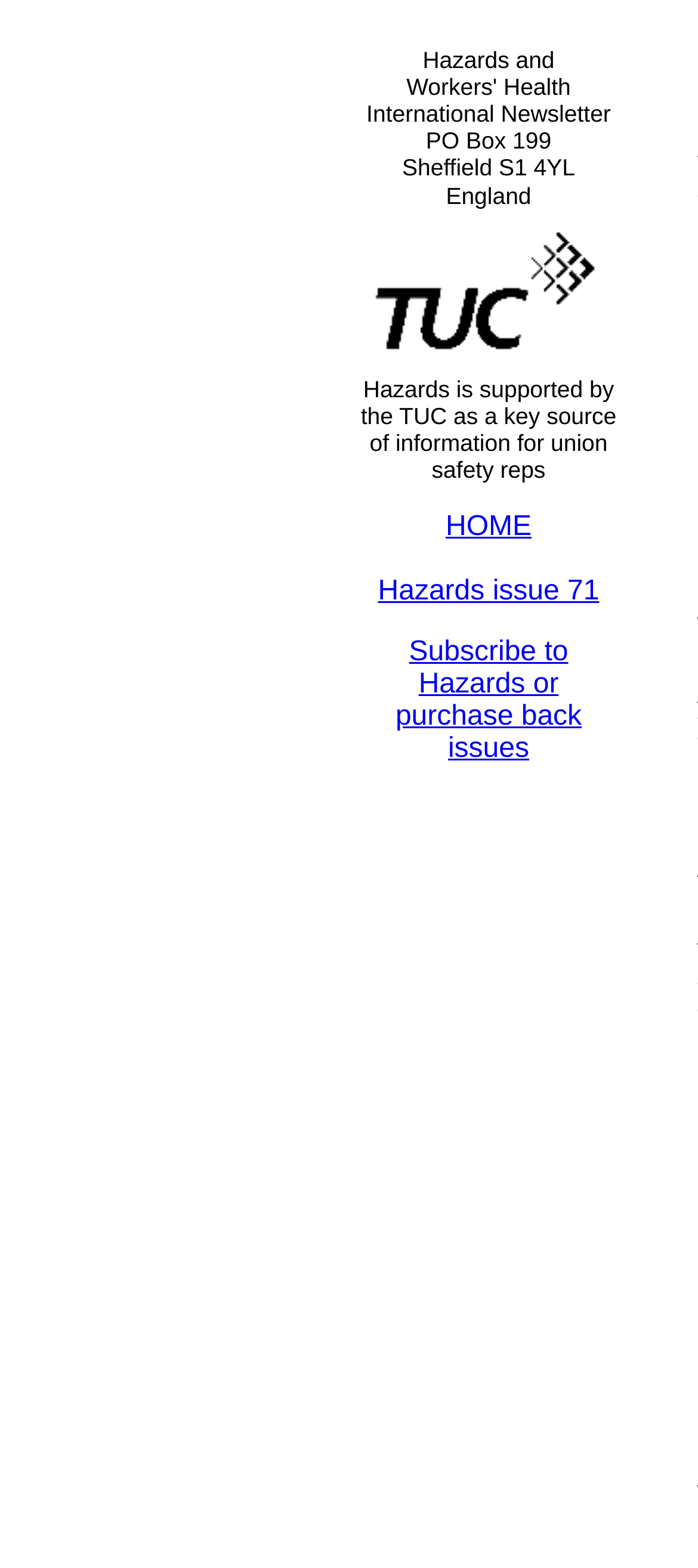What is the organization supported by?
Based on the screenshot, give a detailed explanation to answer the question.

I found the static text element that mentions Hazards is supported by the TUC, which indicates that the organization is supported by the Trades Union Congress.